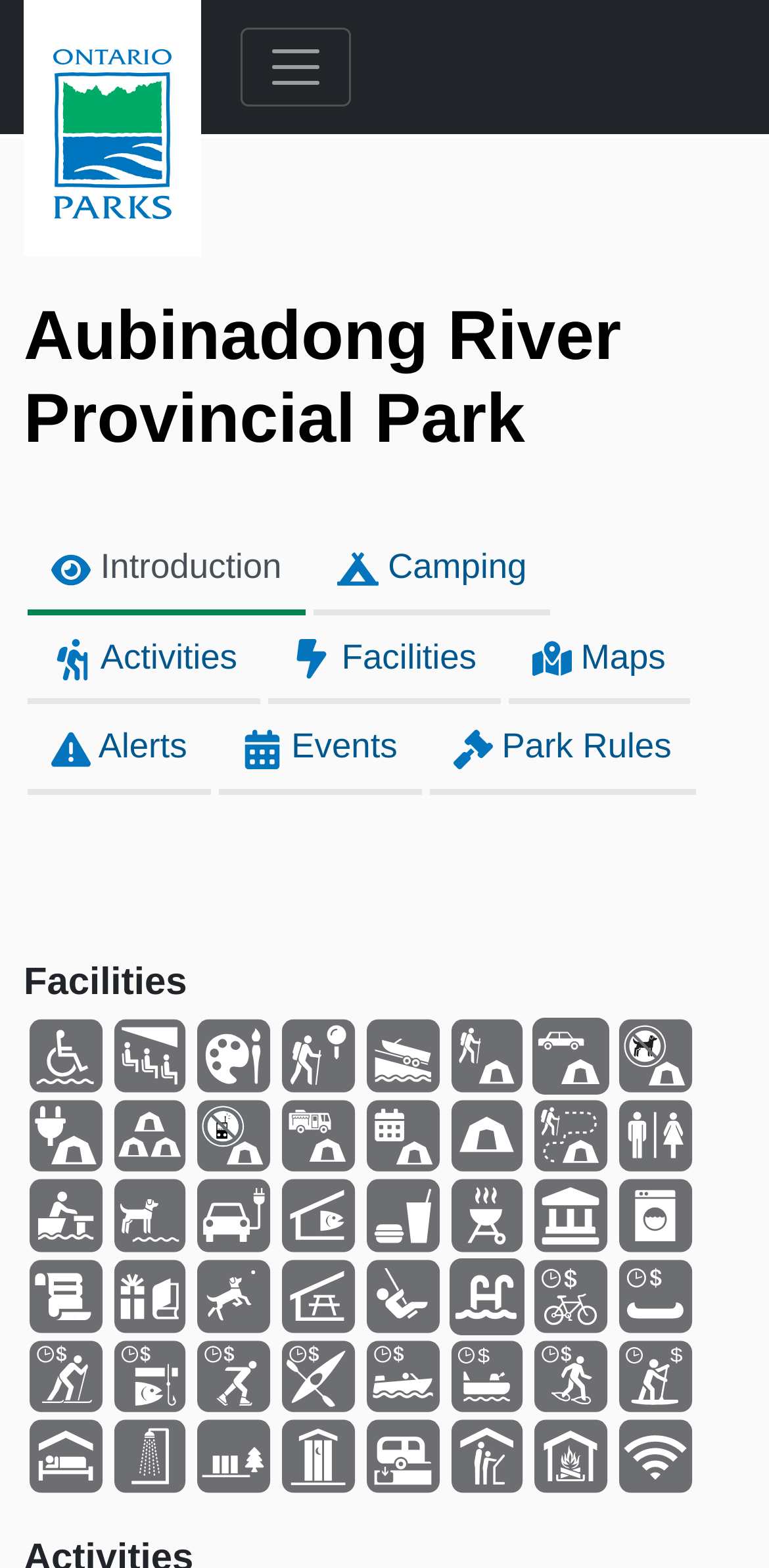Please extract the webpage's main title and generate its text content.

Aubinadong River Provincial Park